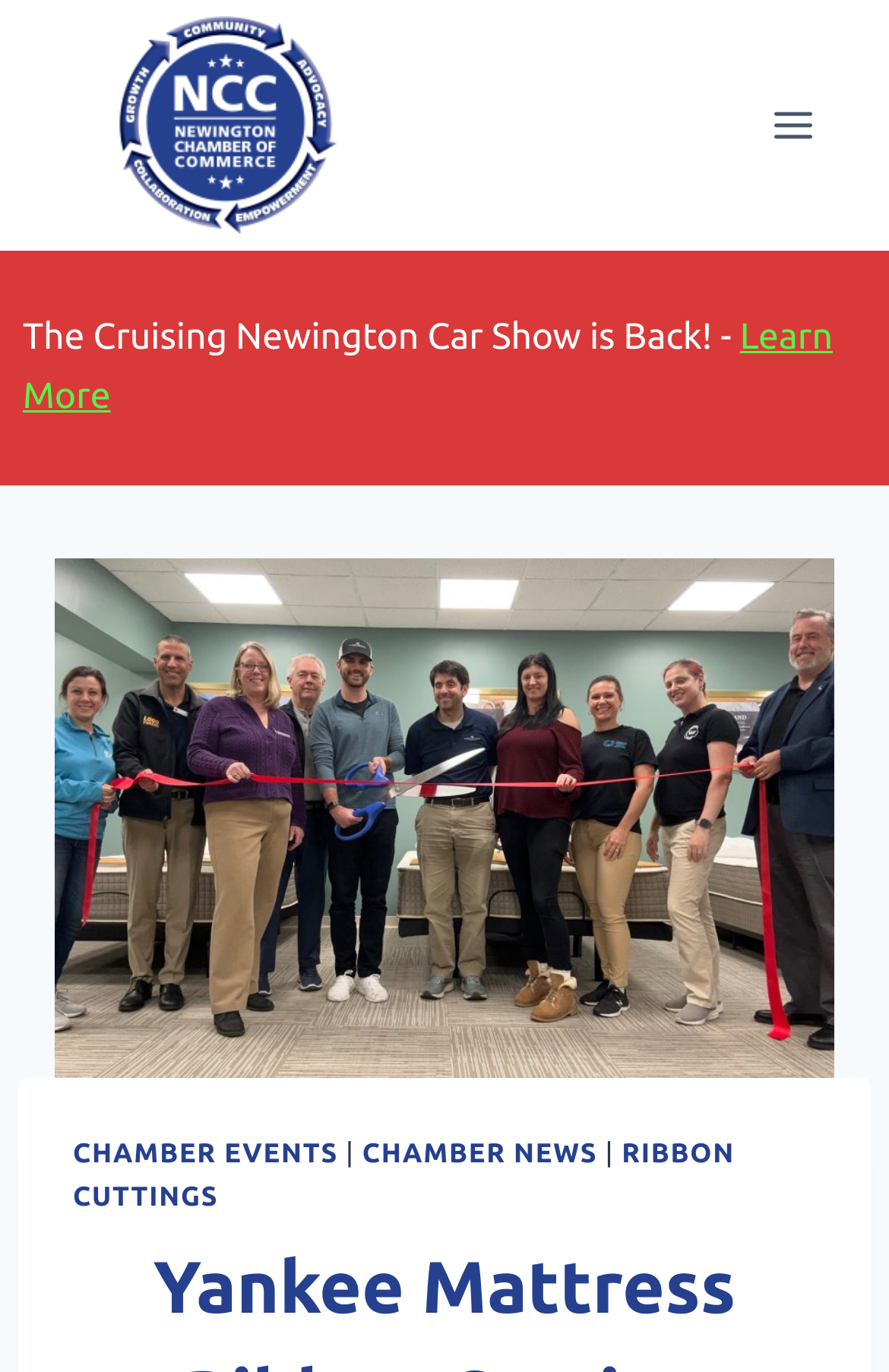Find the bounding box of the UI element described as: "Ribbon Cuttings". The bounding box coordinates should be given as four float values between 0 and 1, i.e., [left, top, right, bottom].

[0.082, 0.831, 0.827, 0.884]